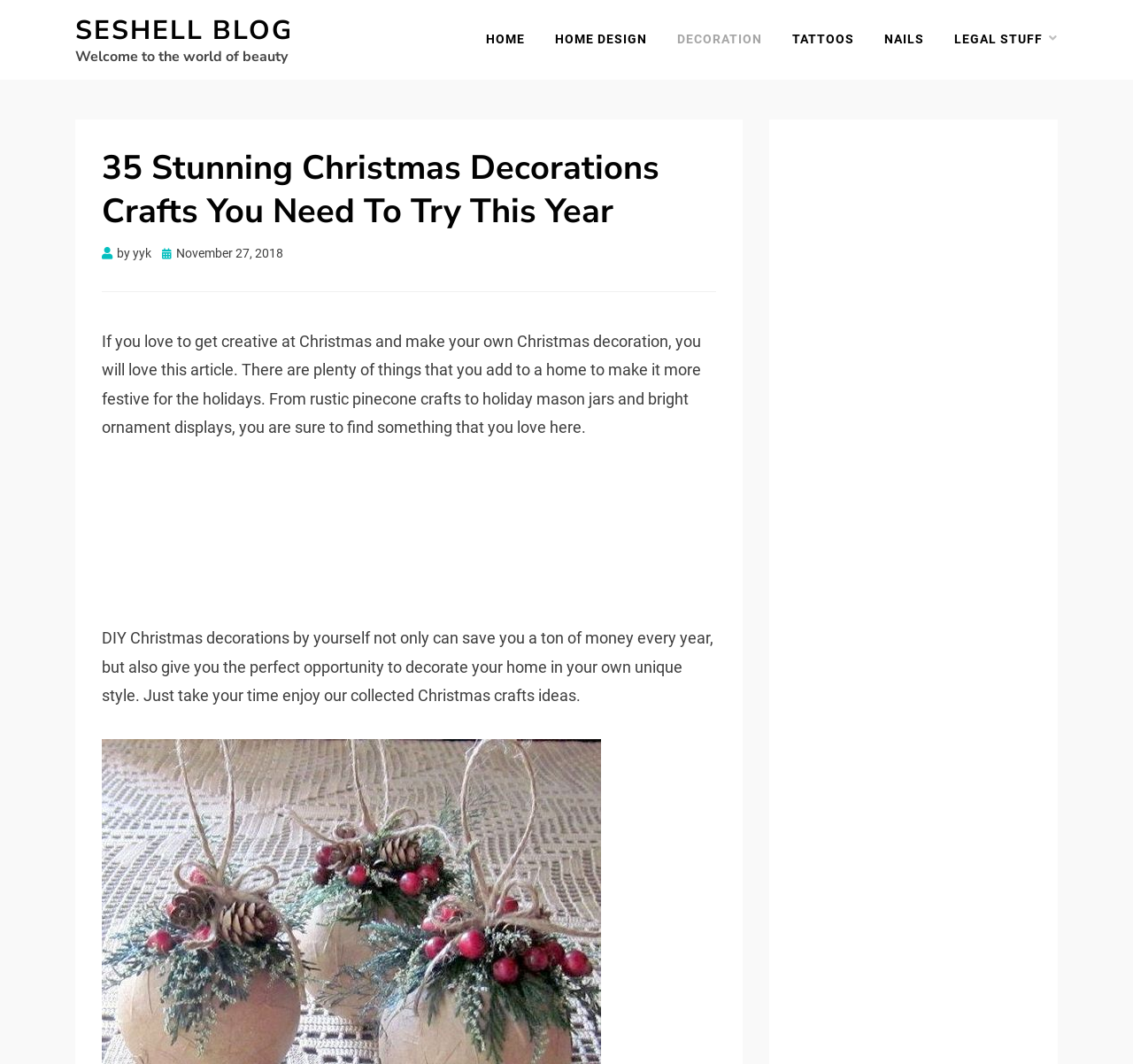Can you find the bounding box coordinates for the element that needs to be clicked to execute this instruction: "Share this post"? The coordinates should be given as four float numbers between 0 and 1, i.e., [left, top, right, bottom].

None